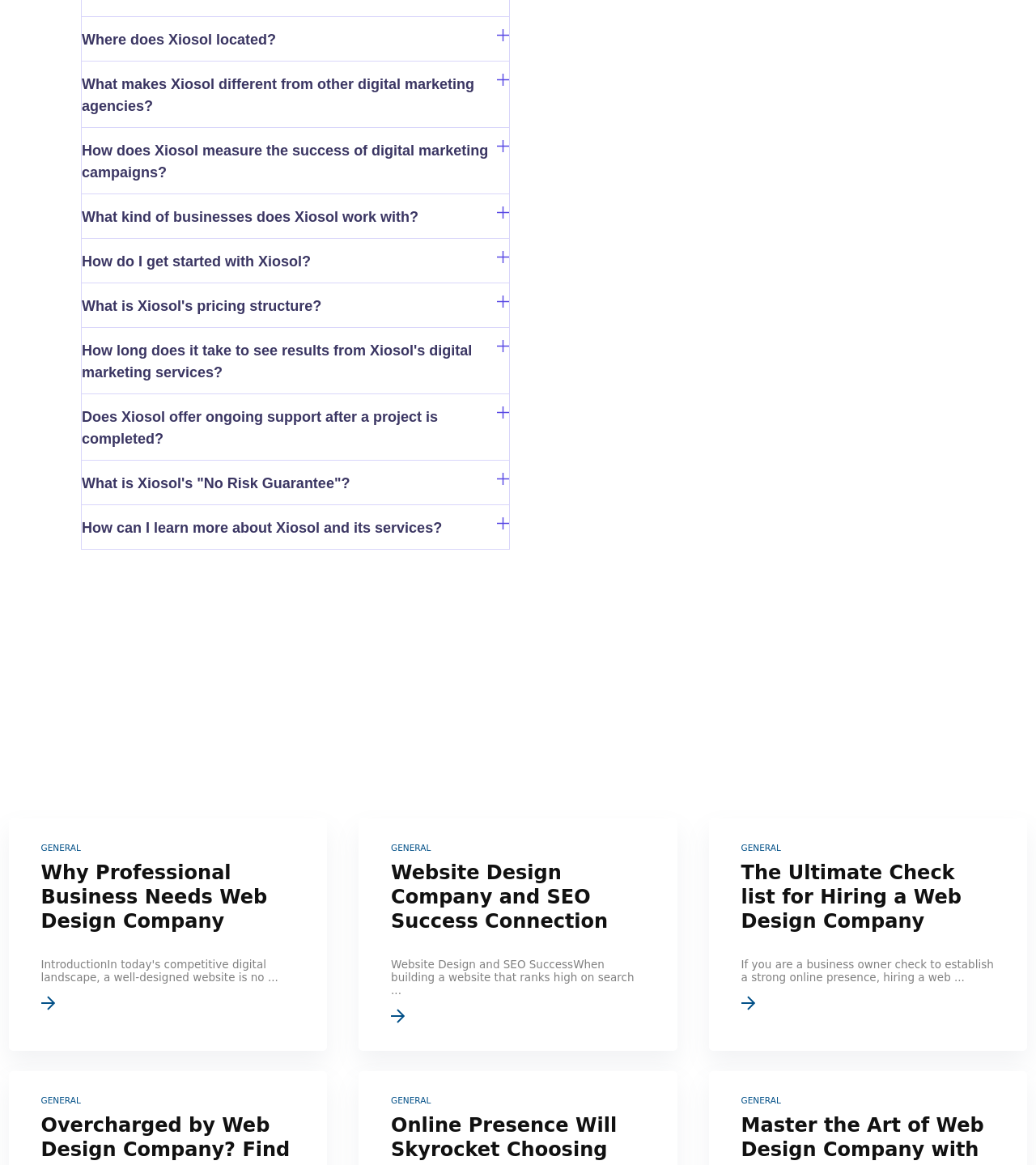What is the topic of the second heading?
Answer the question using a single word or phrase, according to the image.

SEO Success Connection